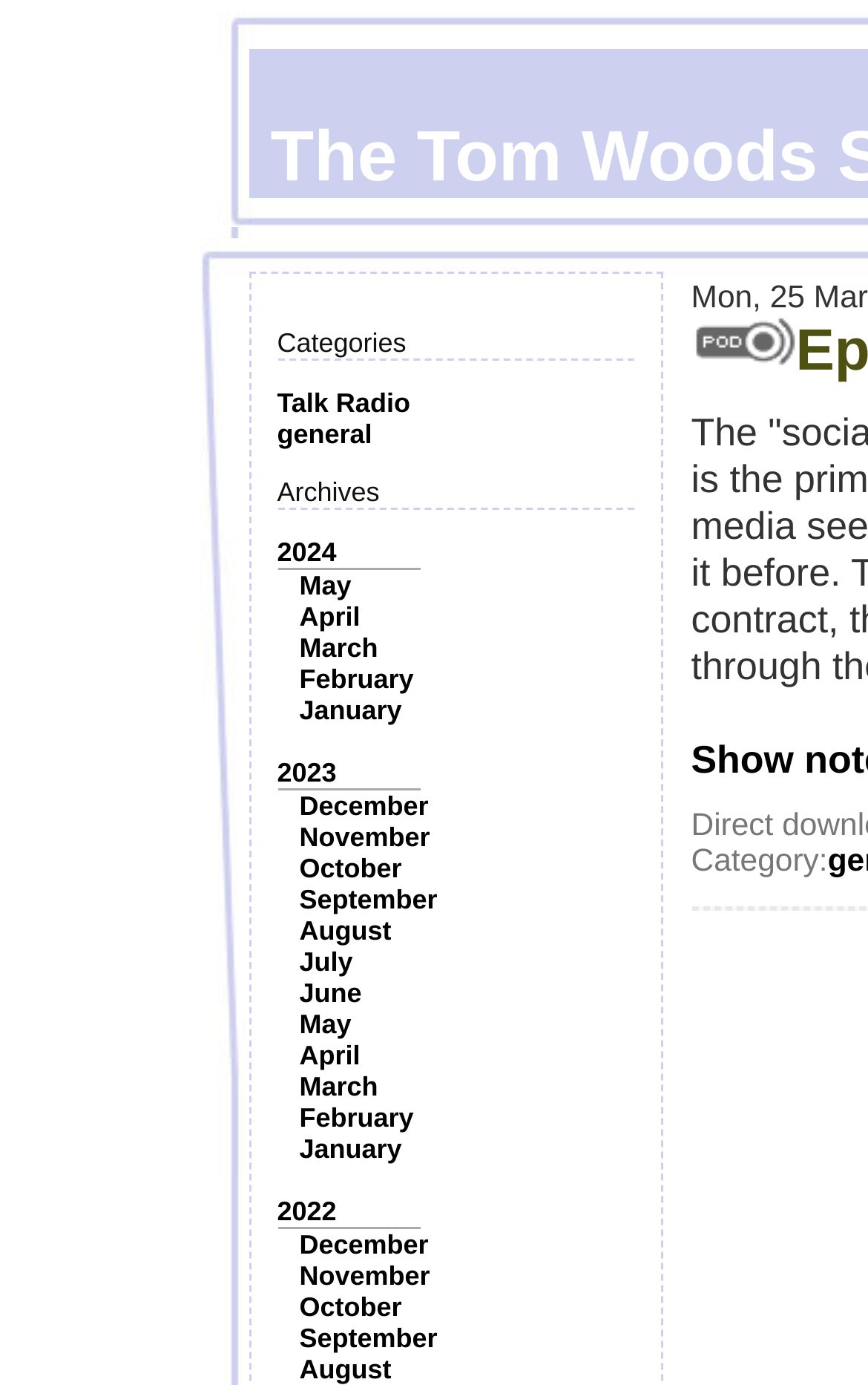Answer the question with a single word or phrase: 
What is the most recent month listed?

May